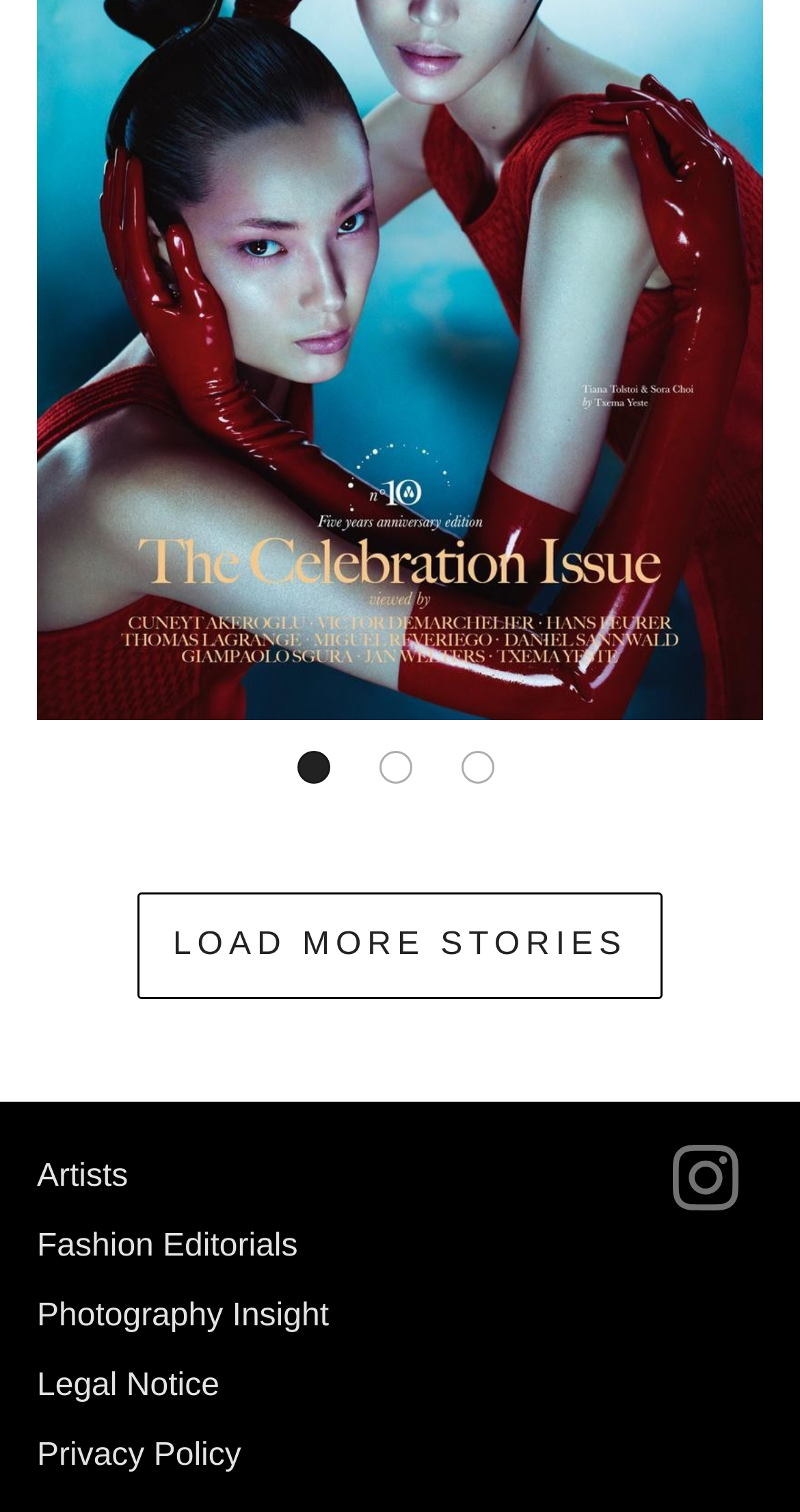Indicate the bounding box coordinates of the element that must be clicked to execute the instruction: "visit artists page". The coordinates should be given as four float numbers between 0 and 1, i.e., [left, top, right, bottom].

[0.046, 0.766, 0.16, 0.789]